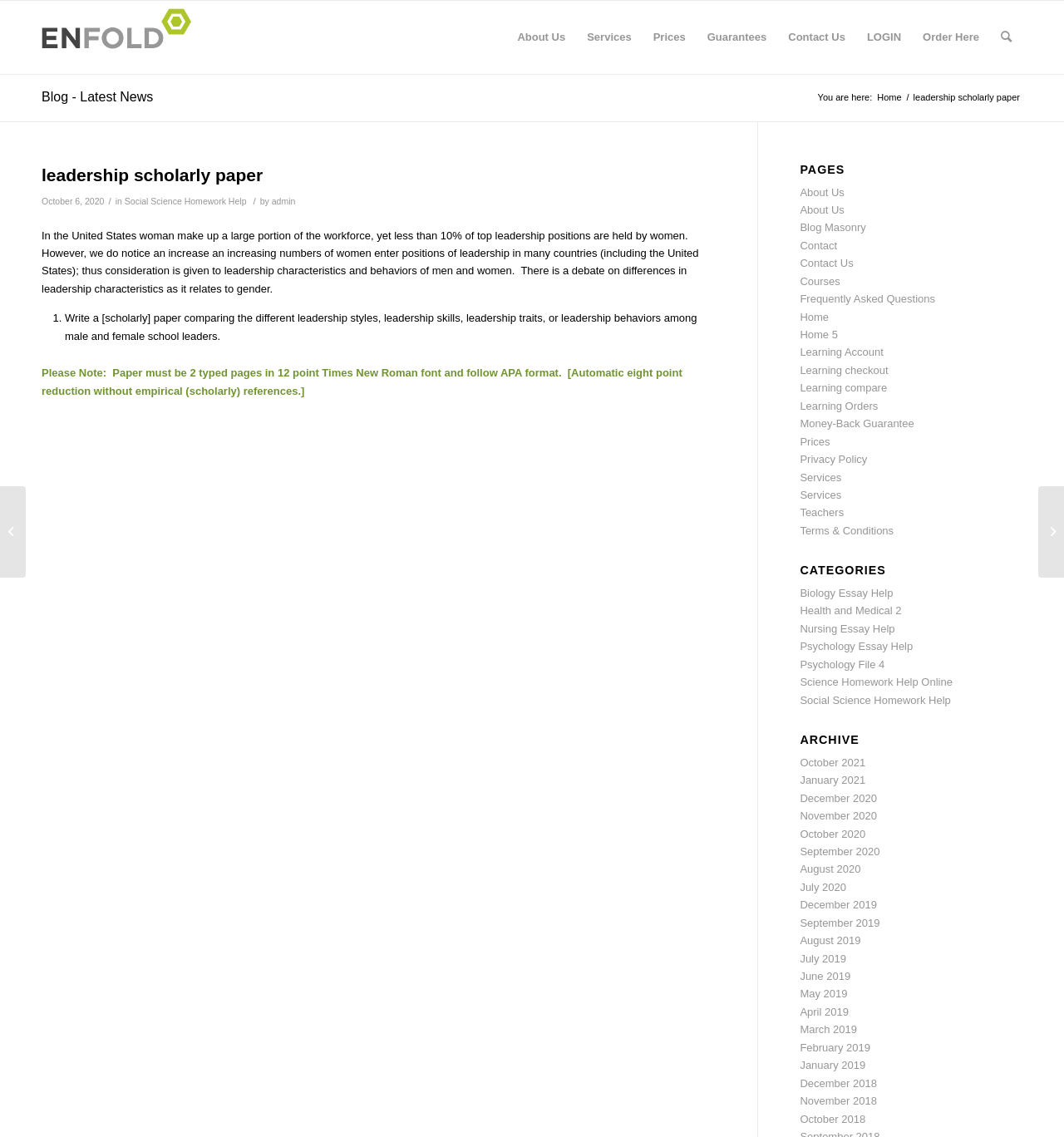Identify the bounding box coordinates of the clickable section necessary to follow the following instruction: "Check the 'October 2020' archive". The coordinates should be presented as four float numbers from 0 to 1, i.e., [left, top, right, bottom].

[0.752, 0.728, 0.813, 0.739]